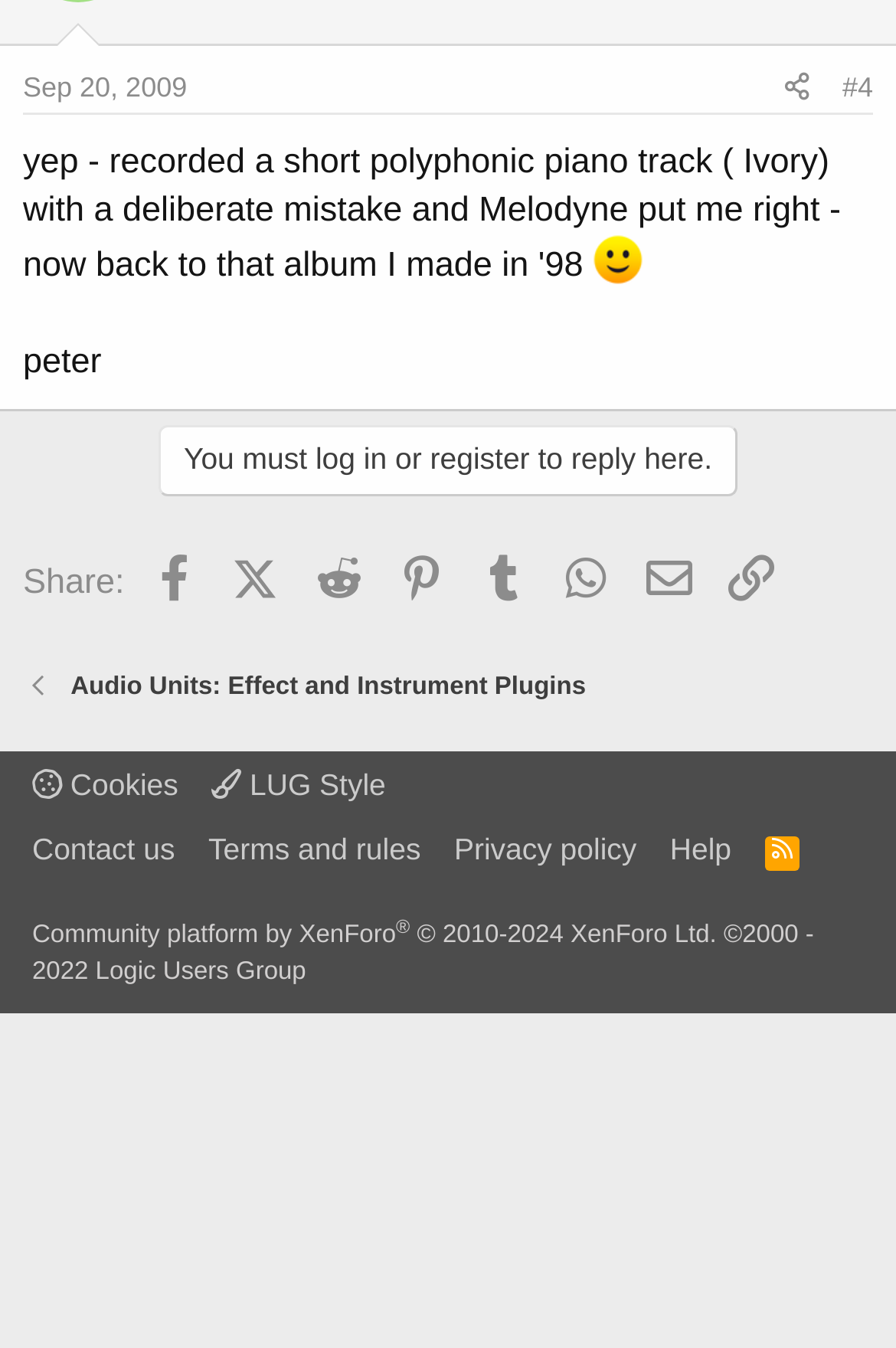What is the username of the post author?
Give a detailed explanation using the information visible in the image.

I found the username of the post author by looking at the StaticText element with the text 'peter' inside the article element, which is likely to contain the main content of the post.